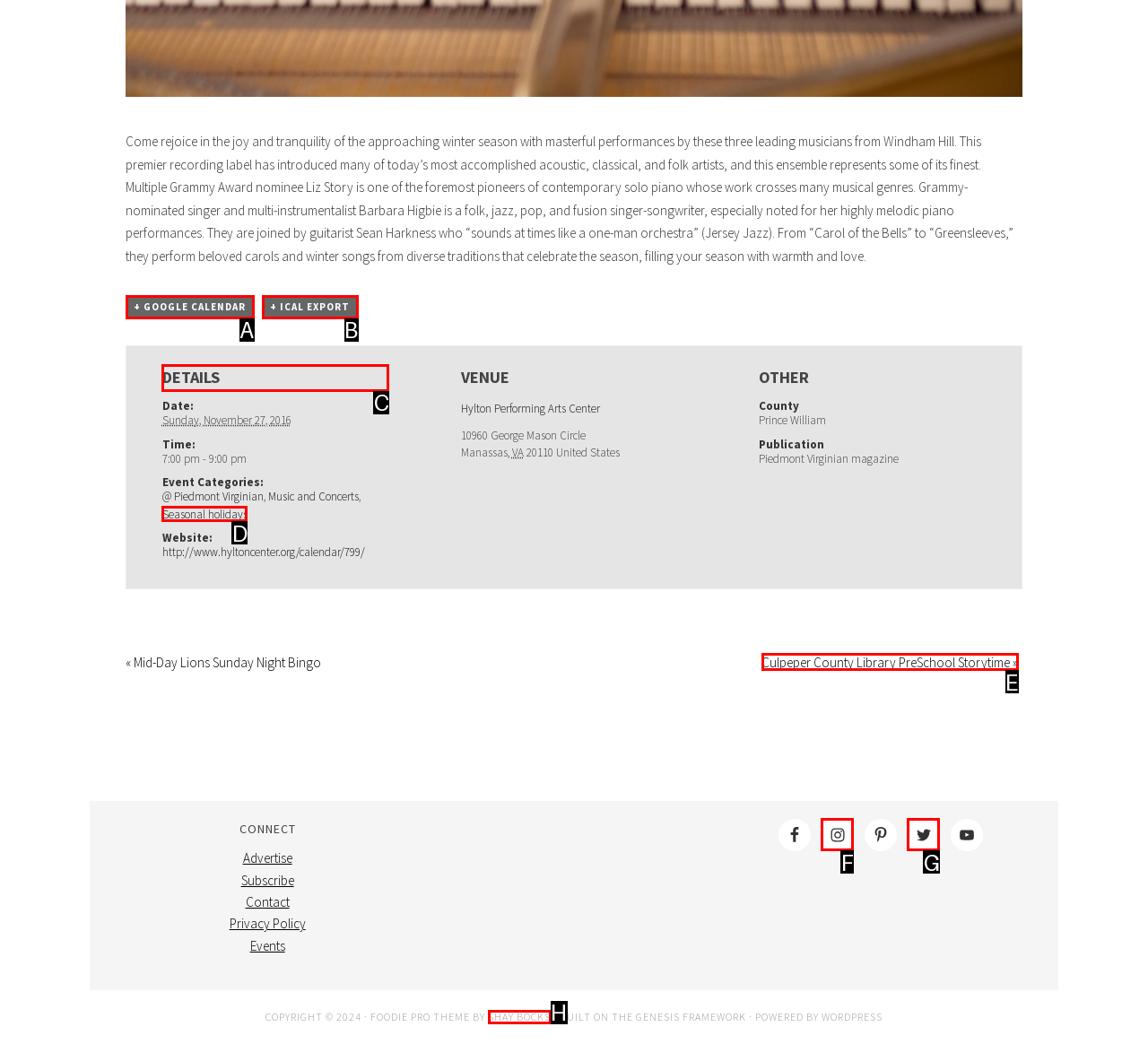Find the correct option to complete this instruction: View event details. Reply with the corresponding letter.

C